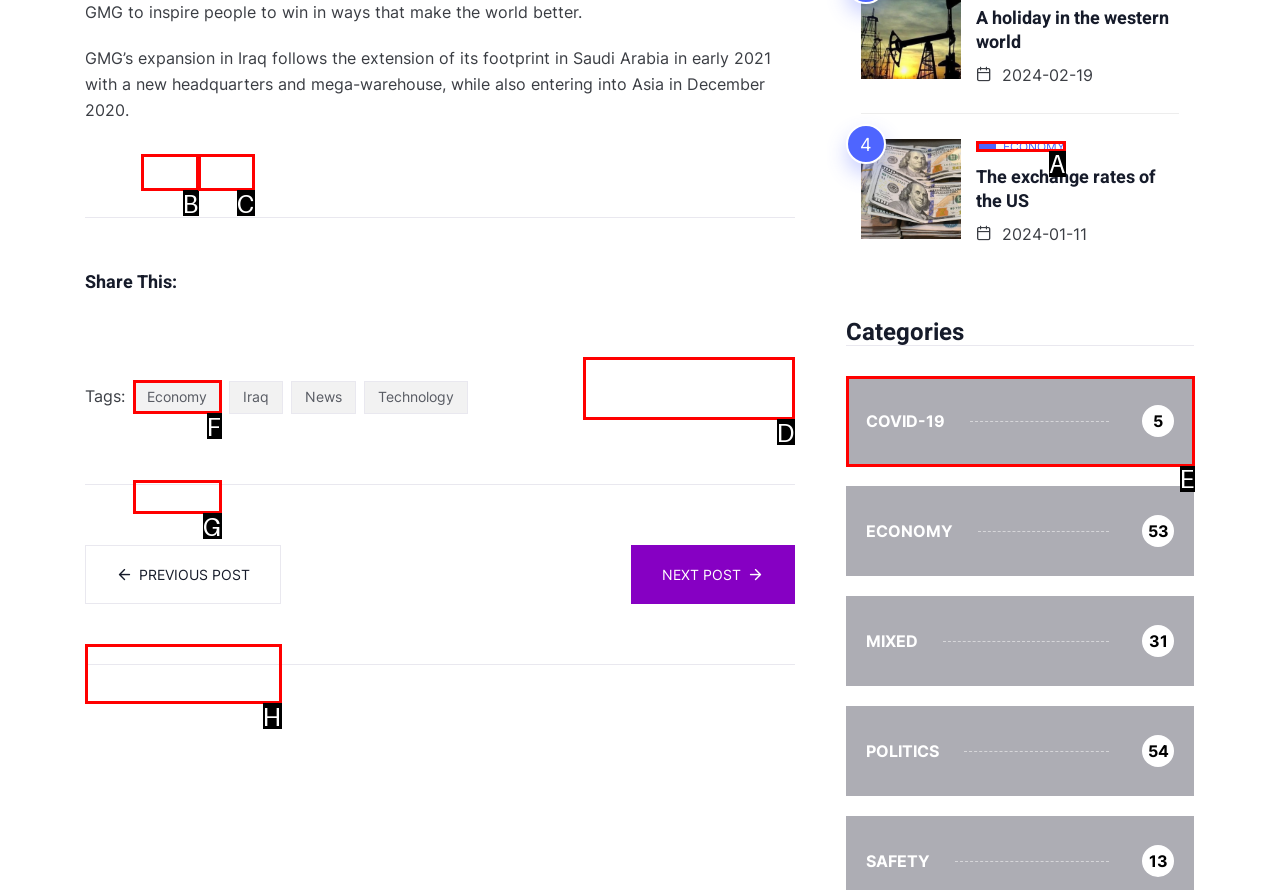Tell me which one HTML element I should click to complete the following task: Click on the 'Economy' tag Answer with the option's letter from the given choices directly.

F